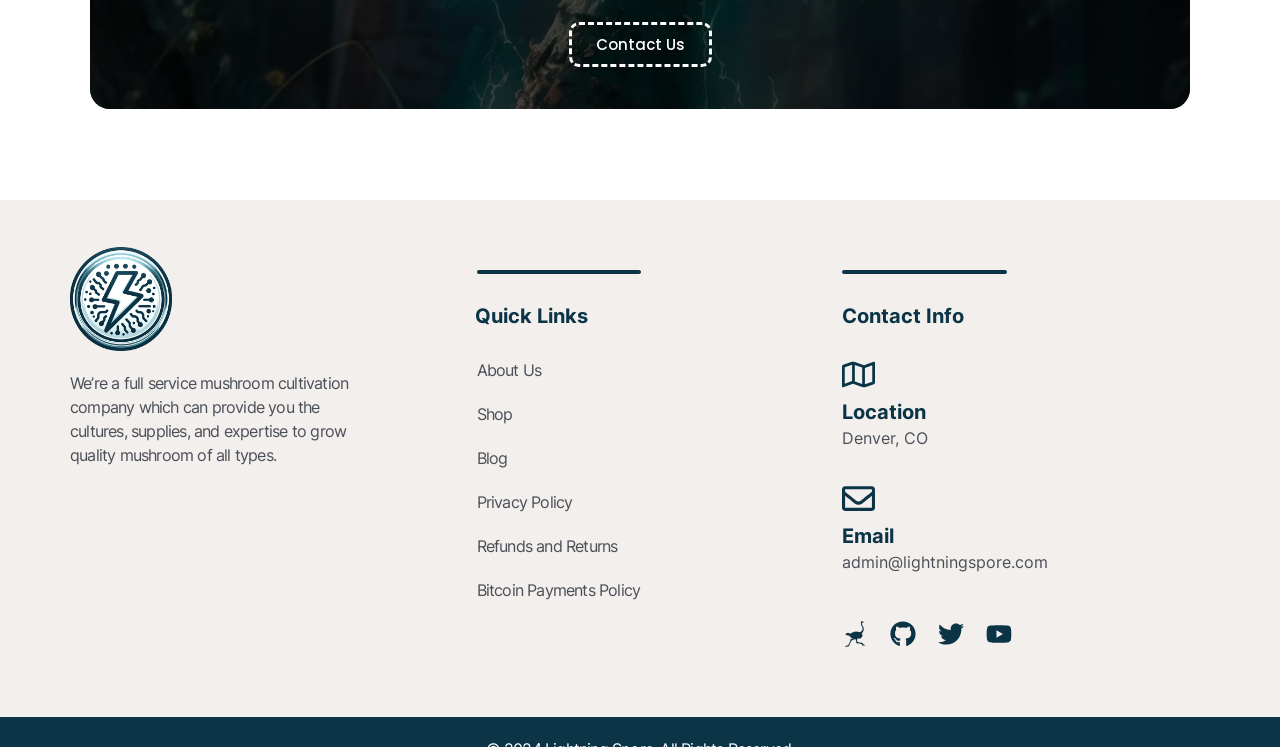Locate the bounding box coordinates of the UI element described by: "Bitcoin Payments Policy". The bounding box coordinates should consist of four float numbers between 0 and 1, i.e., [left, top, right, bottom].

[0.357, 0.774, 0.642, 0.806]